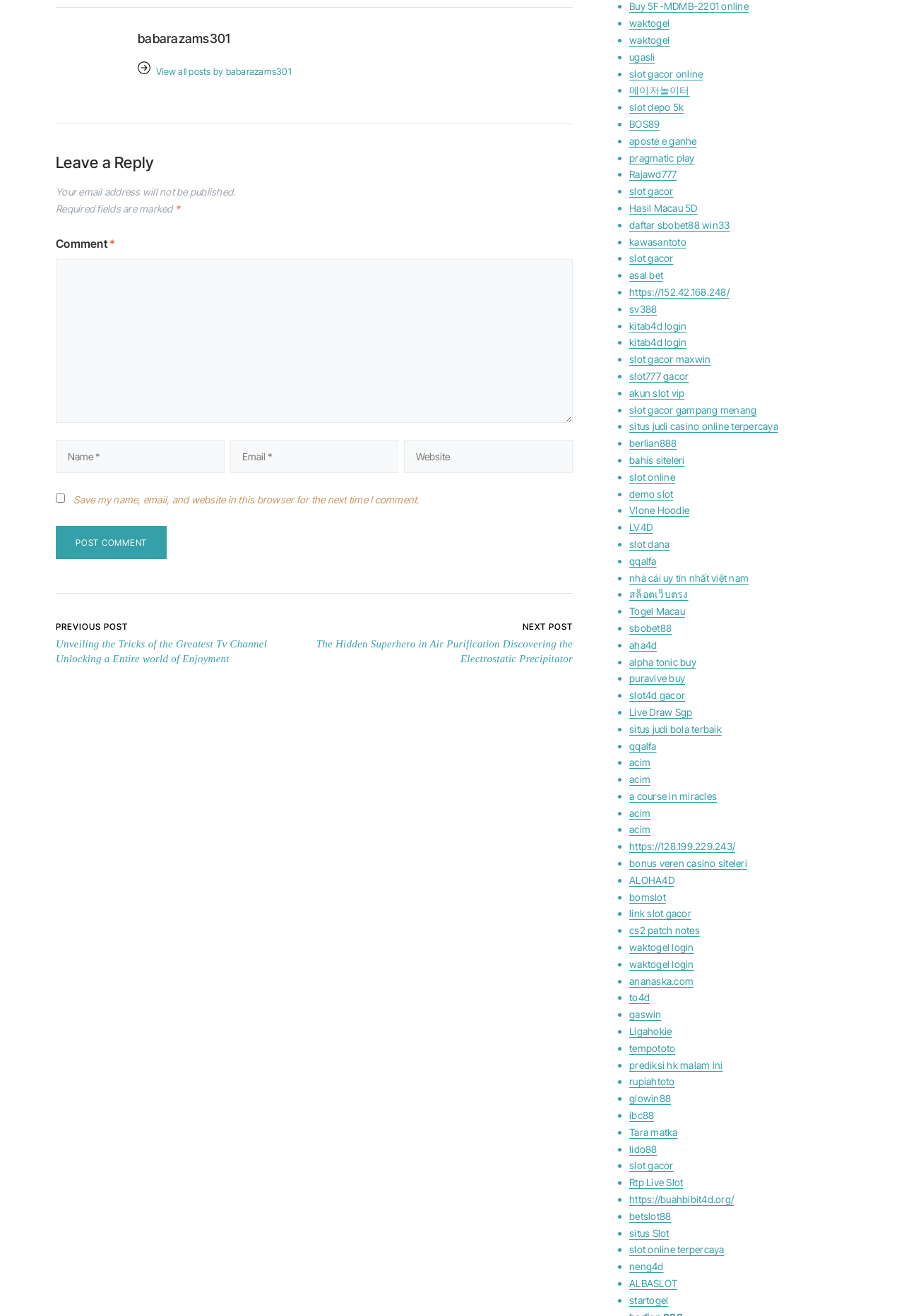Bounding box coordinates are given in the format (top-left x, top-left y, bottom-right x, bottom-right y). All values should be floating point numbers between 0 and 1. Provide the bounding box coordinate for the UI element described as: slot4d gacor

[0.696, 0.524, 0.758, 0.533]